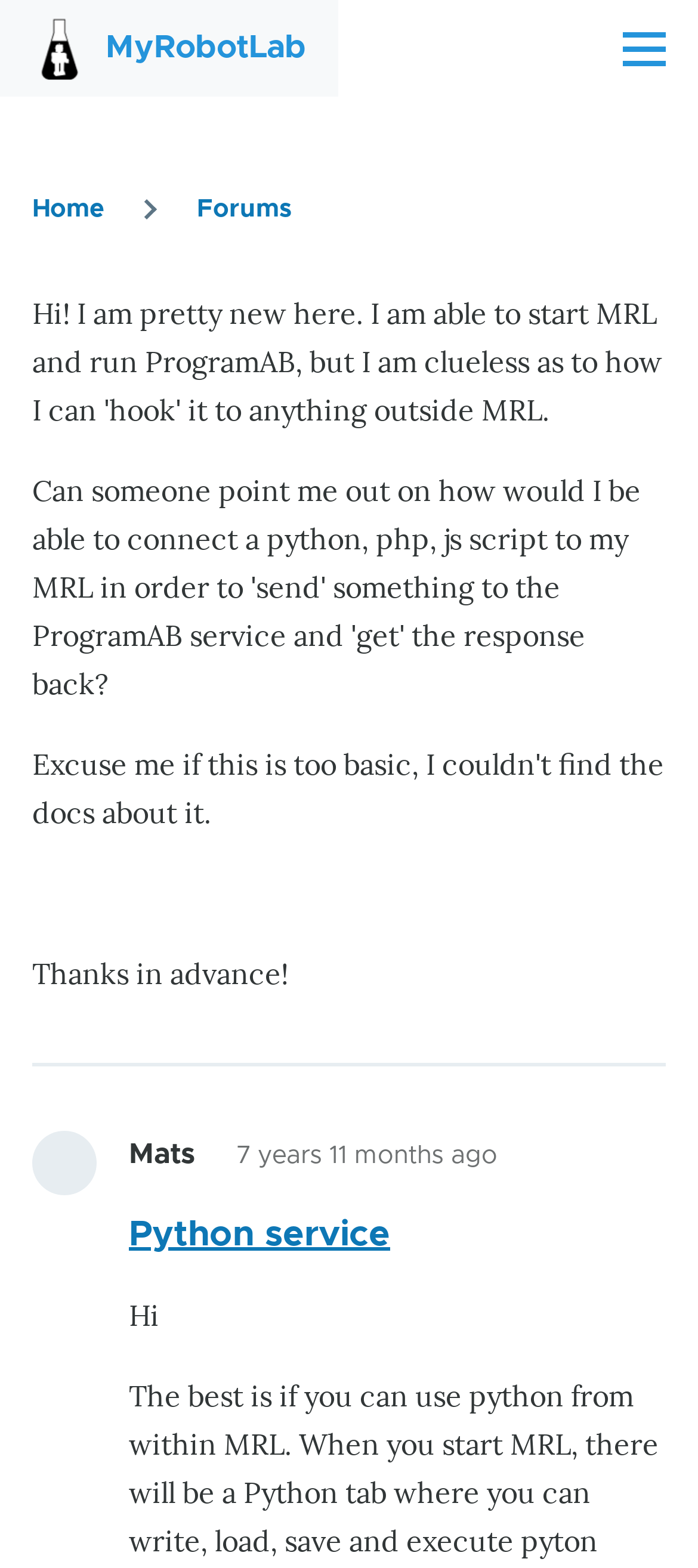Identify the bounding box coordinates for the UI element mentioned here: "Forums". Provide the coordinates as four float values between 0 and 1, i.e., [left, top, right, bottom].

[0.282, 0.126, 0.418, 0.141]